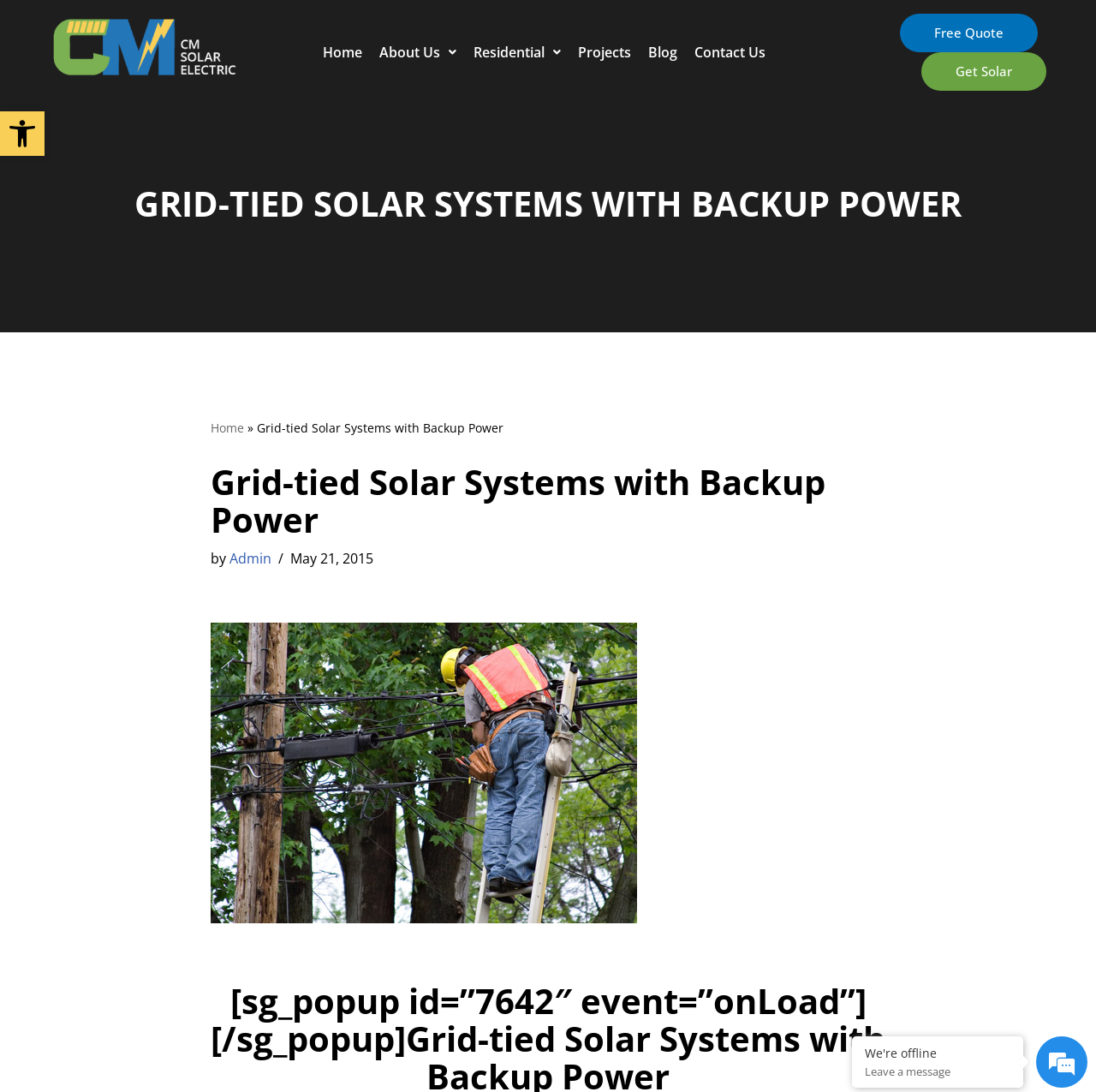Determine the coordinates of the bounding box for the clickable area needed to execute this instruction: "Learn about grid-tied solar systems with backup power".

[0.047, 0.16, 0.953, 0.213]